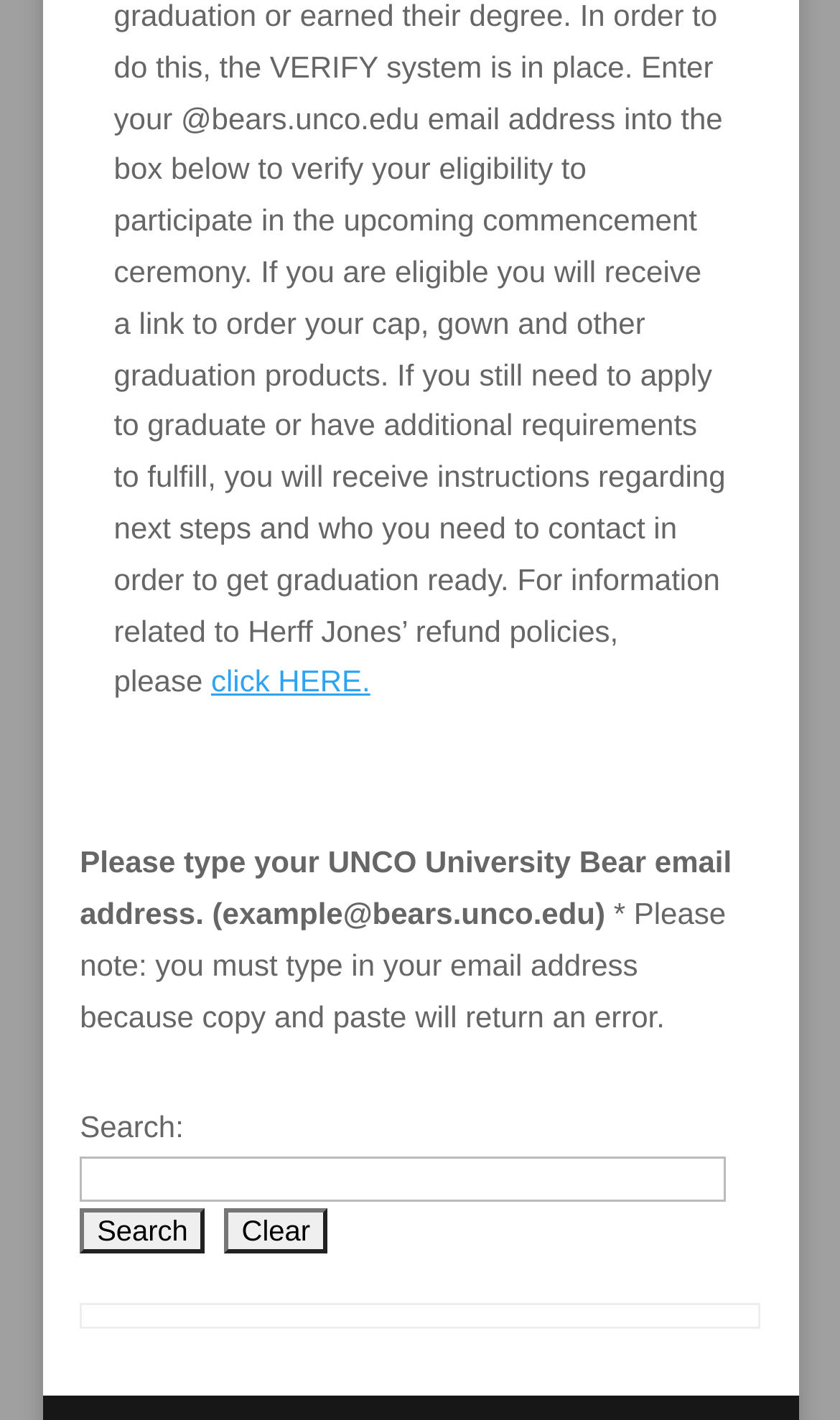Given the element description "parent_node: Search: name="submit_button" value="Clear"", identify the bounding box of the corresponding UI element.

[0.267, 0.851, 0.39, 0.883]